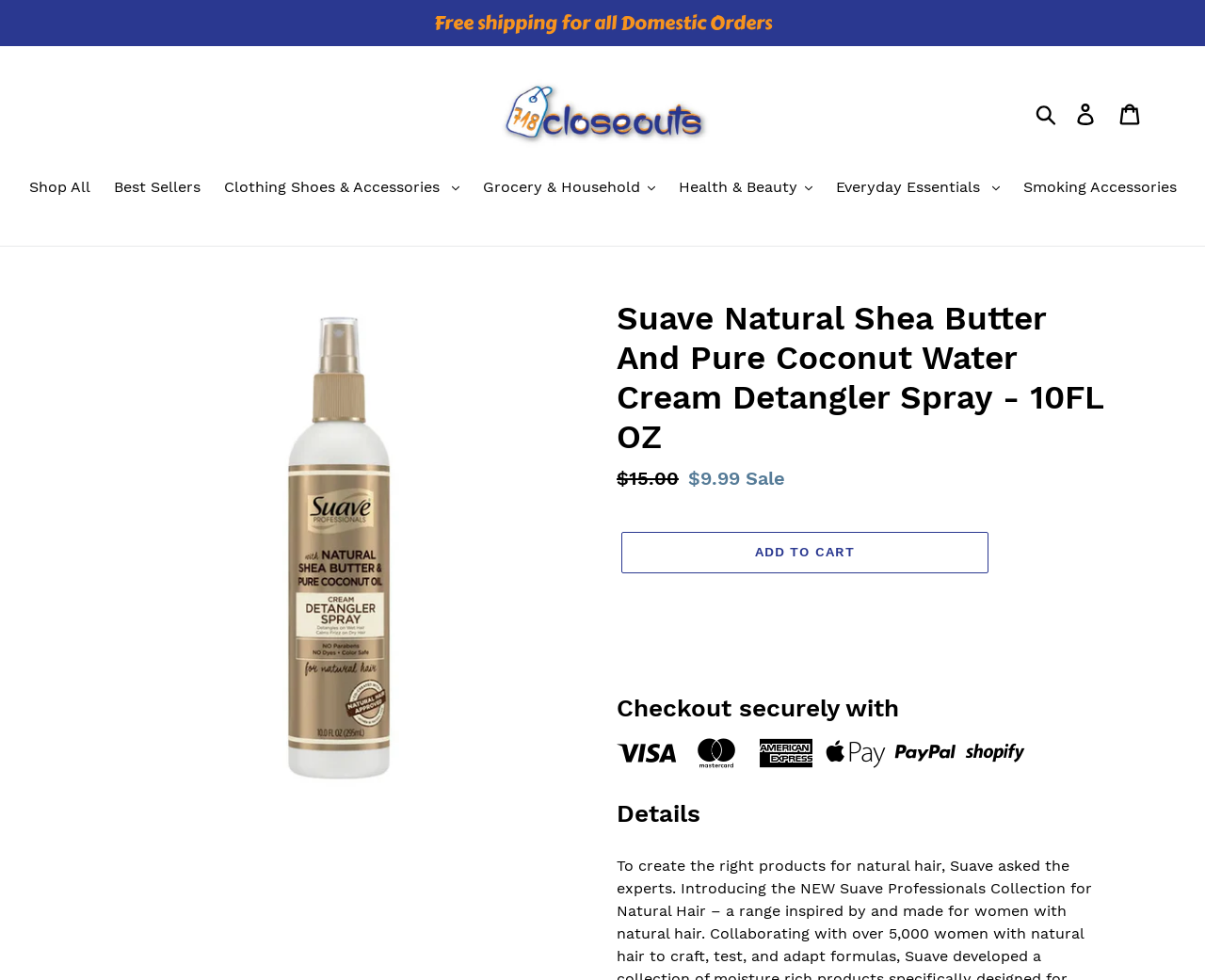Please determine the bounding box of the UI element that matches this description: Clothing Shoes & Accessories .cls-1{fill:#231f20}. The coordinates should be given as (top-left x, top-left y, bottom-right x, bottom-right y), with all values between 0 and 1.

[0.178, 0.132, 0.389, 0.158]